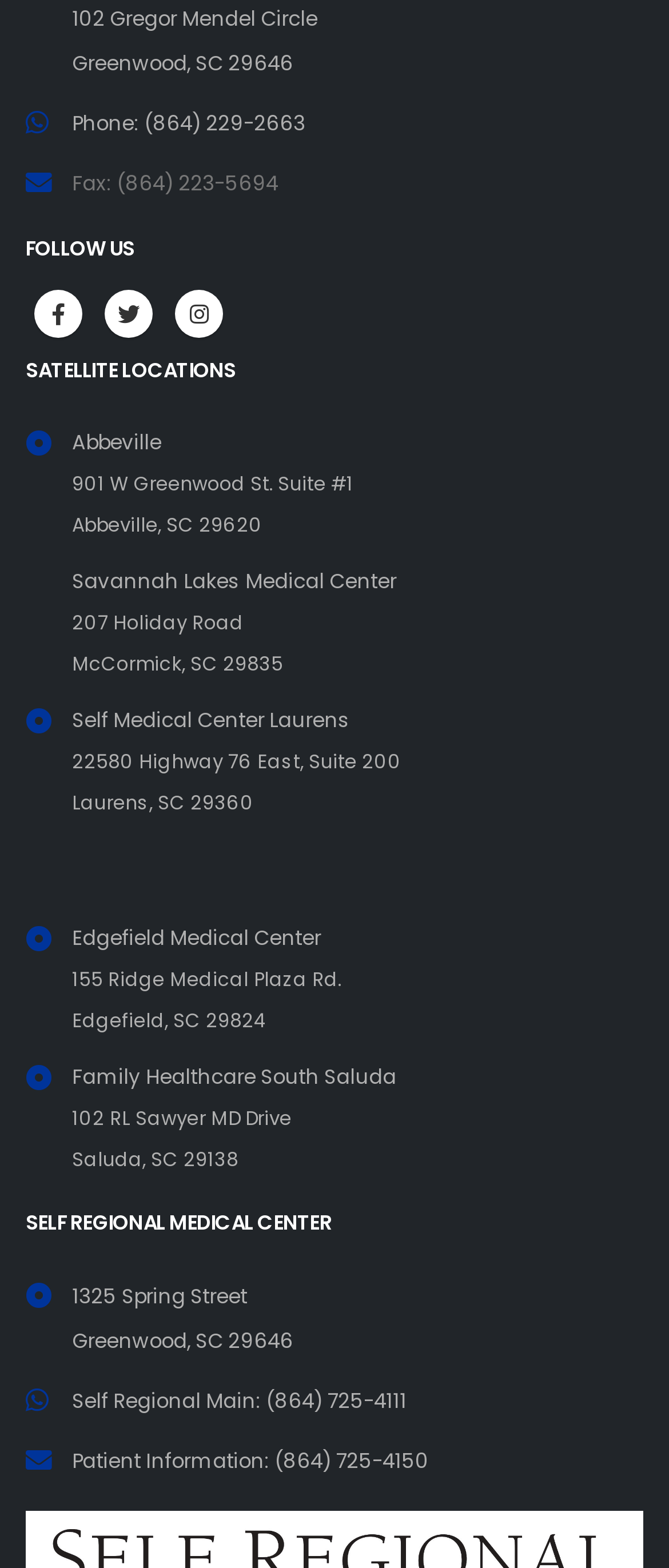With reference to the image, please provide a detailed answer to the following question: How many social media links are there?

I counted the number of link elements with Unicode characters (uf39e, uf099, uf16d) which are commonly used to represent social media icons, and found 3 links.